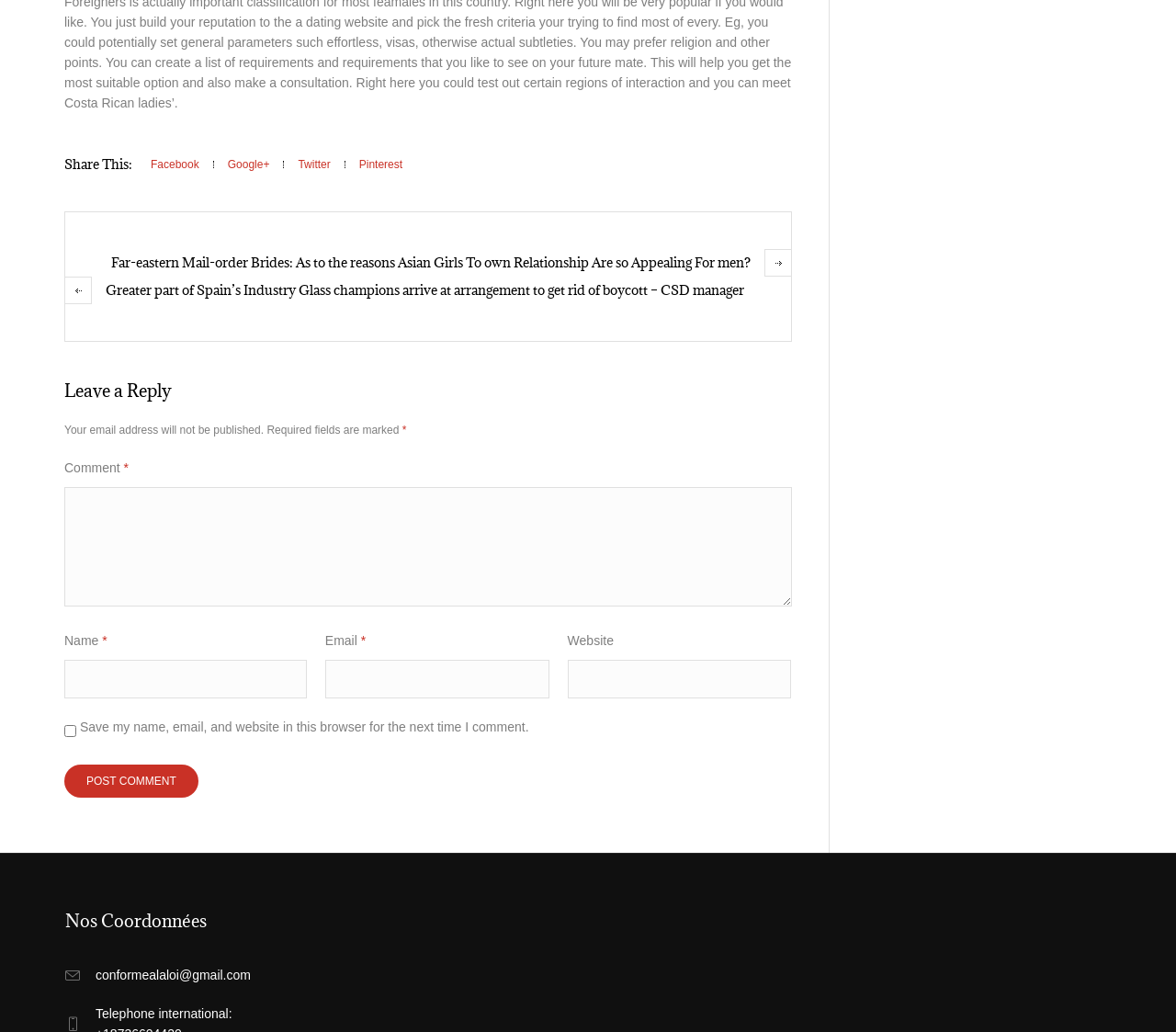Identify the bounding box coordinates of the element to click to follow this instruction: 'Share on Facebook'. Ensure the coordinates are four float values between 0 and 1, provided as [left, top, right, bottom].

[0.128, 0.15, 0.181, 0.169]